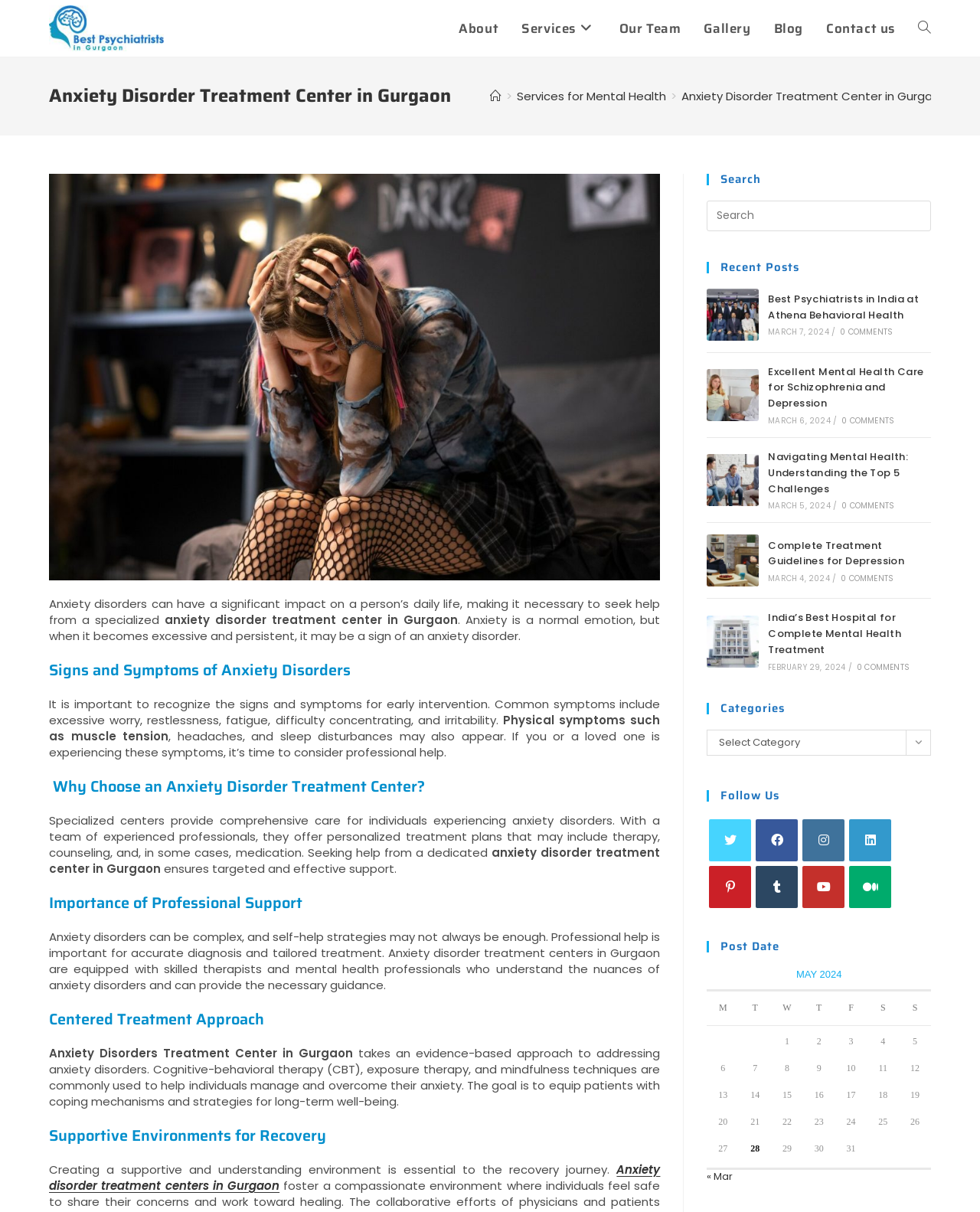Can you pinpoint the bounding box coordinates for the clickable element required for this instruction: "Read the 'B&B Docket Blog'"? The coordinates should be four float numbers between 0 and 1, i.e., [left, top, right, bottom].

None